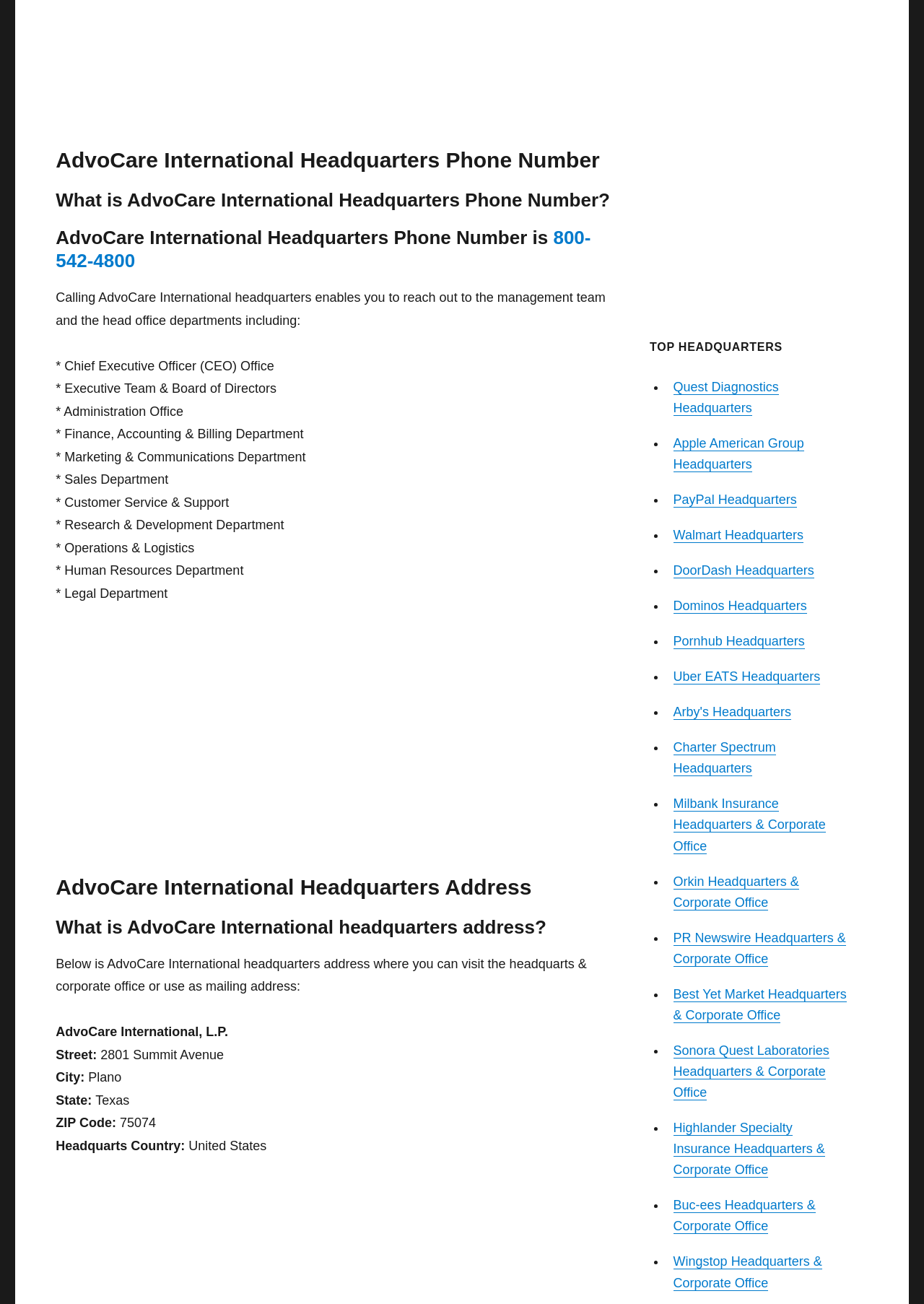Find the bounding box coordinates of the area that needs to be clicked in order to achieve the following instruction: "Explore Apple American Group Headquarters". The coordinates should be specified as four float numbers between 0 and 1, i.e., [left, top, right, bottom].

[0.729, 0.334, 0.87, 0.361]